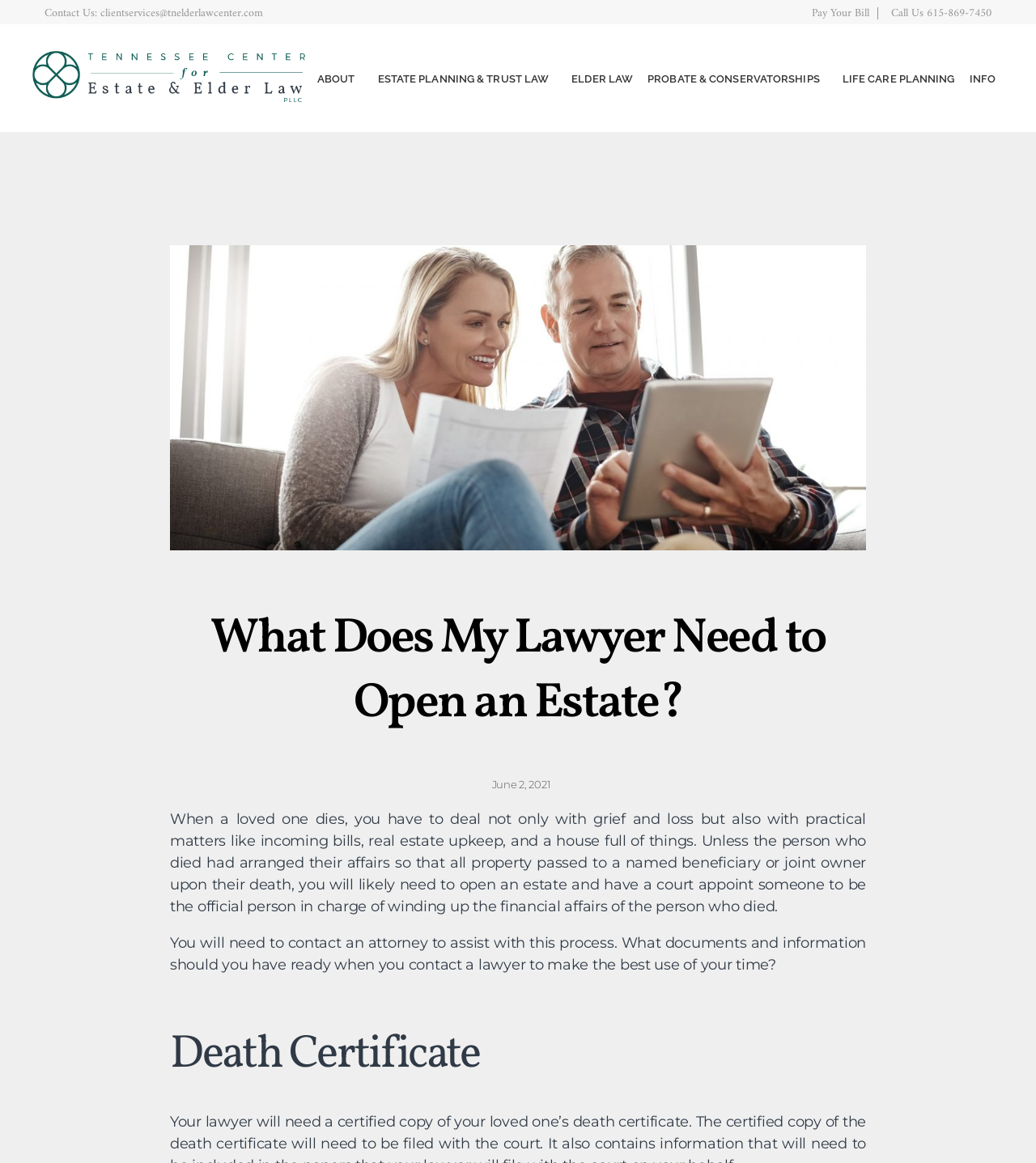Provide the bounding box coordinates of the HTML element this sentence describes: "About".

[0.306, 0.061, 0.35, 0.074]